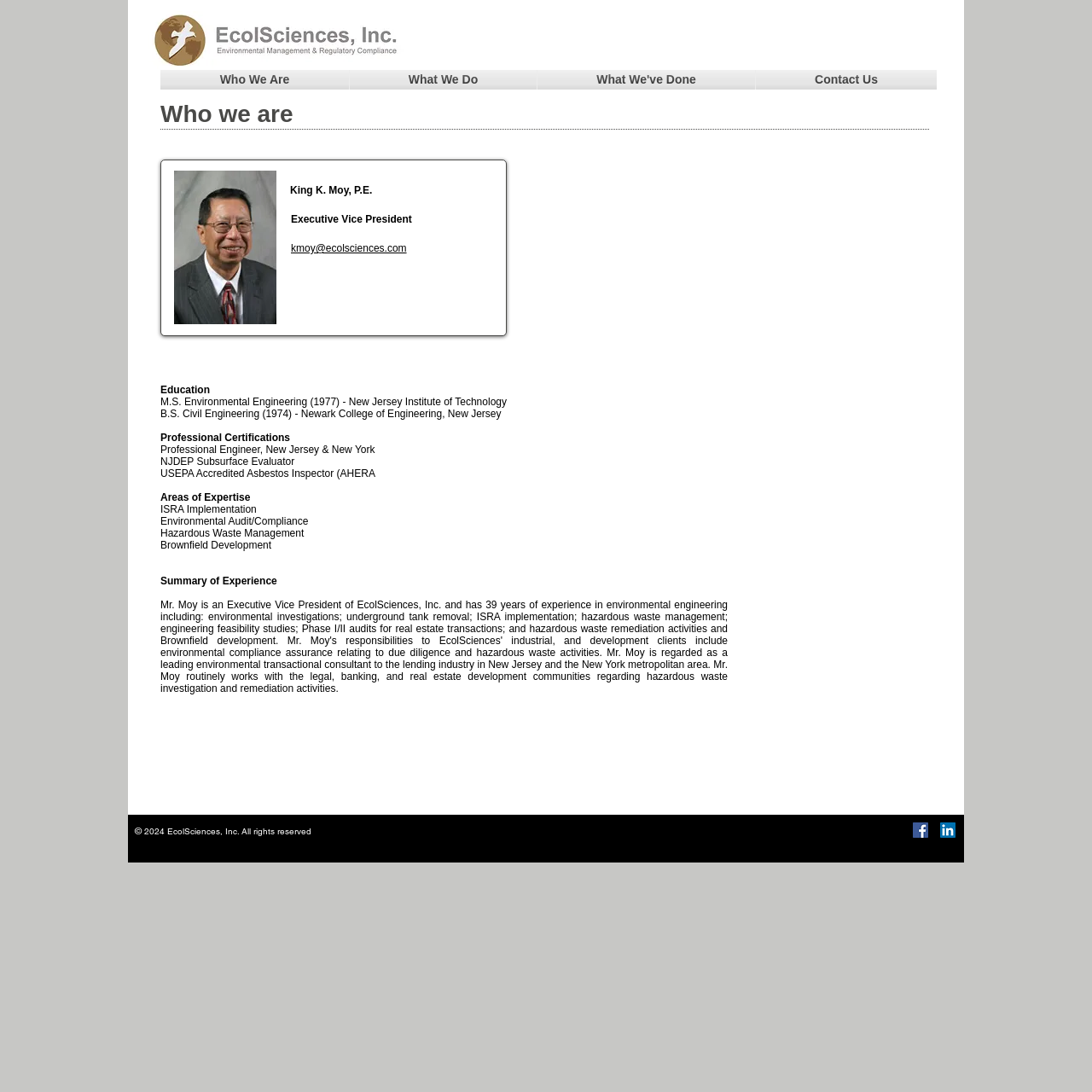What is the name of the executive vice president?
Refer to the image and give a detailed answer to the question.

I found the answer by looking at the section 'Who we are' and finding the text 'Executive Vice President' followed by the name 'King K. Moy, P.E.'.